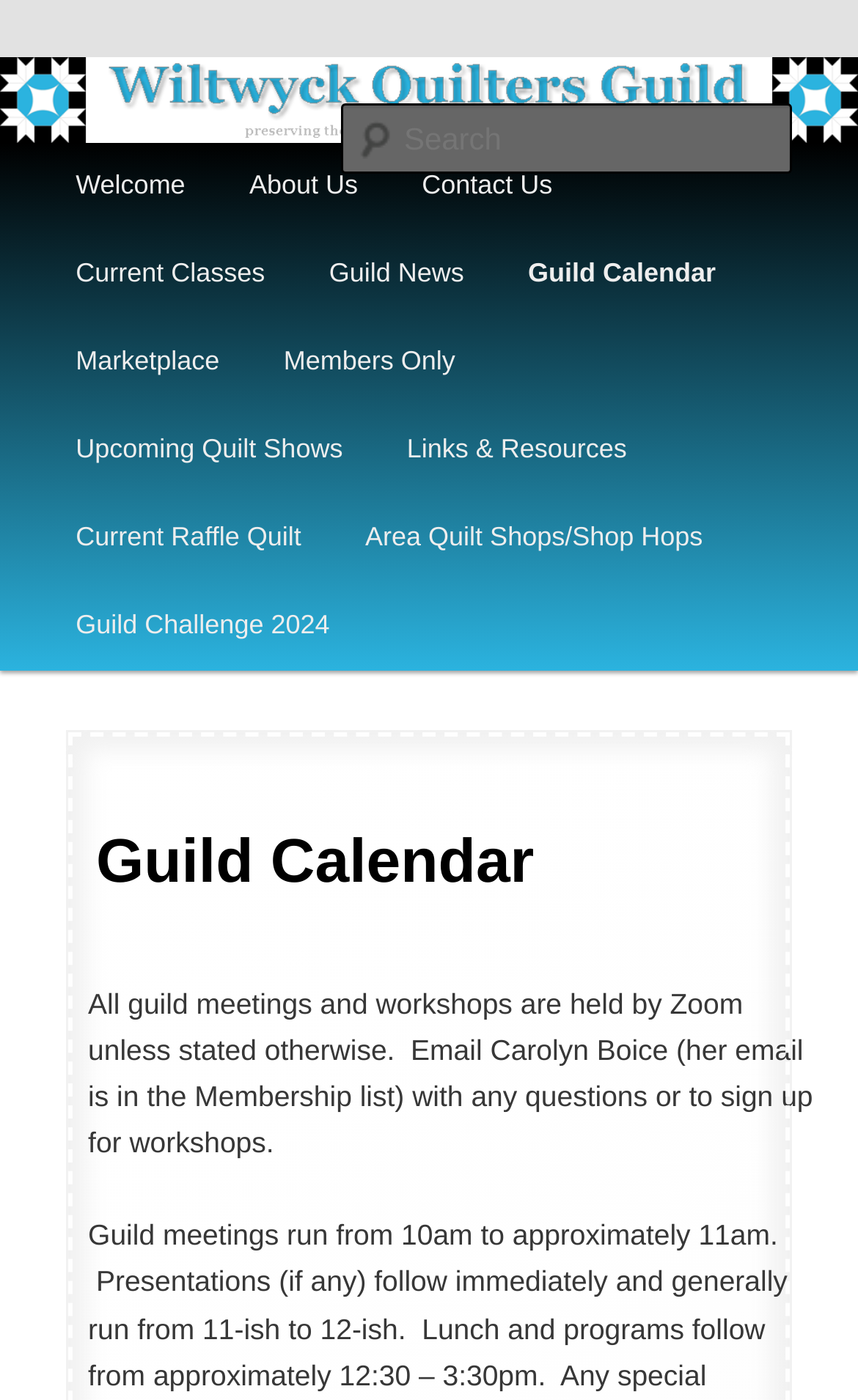Find the bounding box coordinates of the clickable area required to complete the following action: "View Guild News".

[0.346, 0.165, 0.578, 0.228]